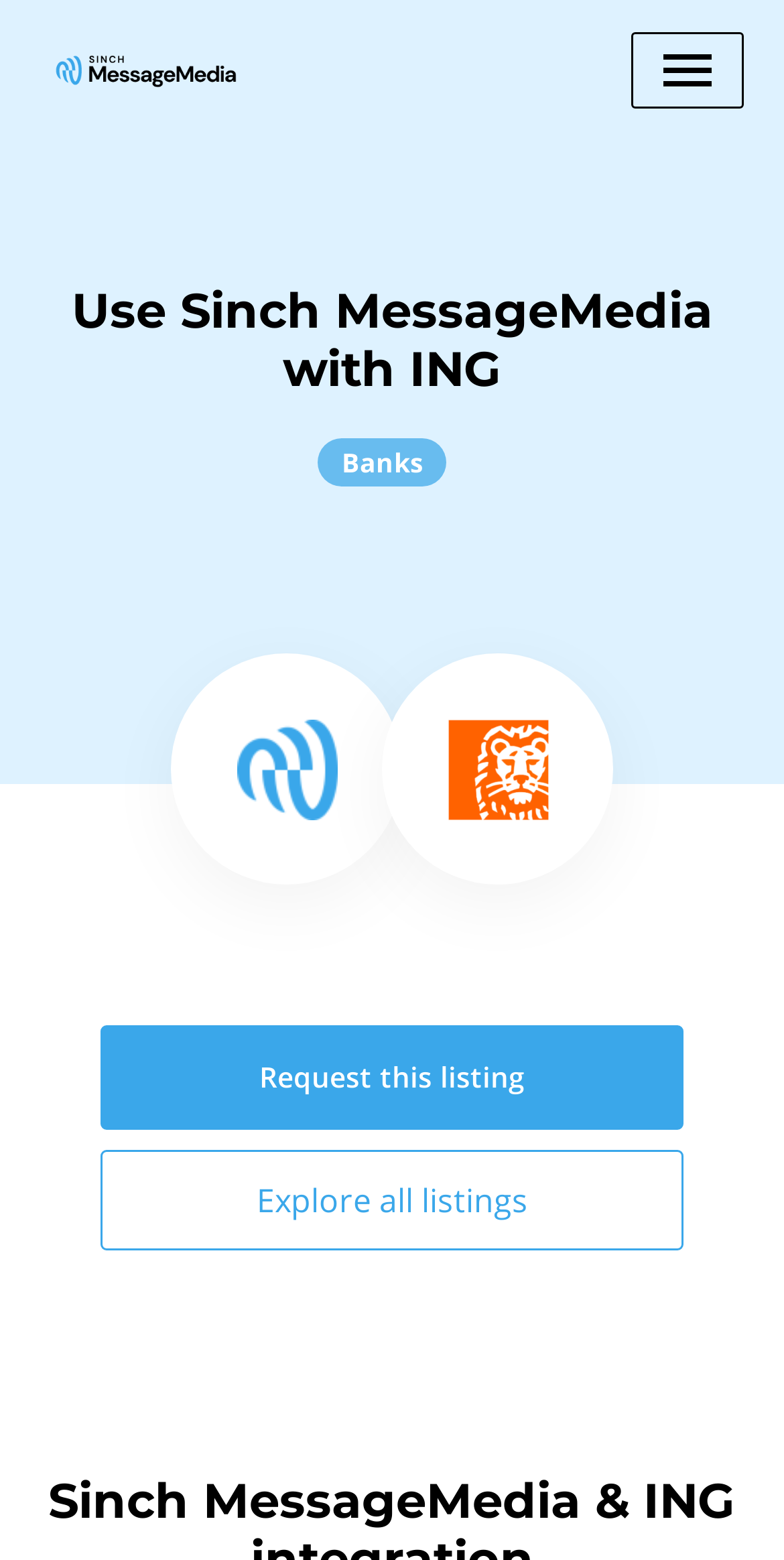Elaborate on the different components and information displayed on the webpage.

The webpage is about the integration of Sinch MessageMedia with ING, a banking service. At the top-left corner, there is a link to "Sinch MessageMedia" accompanied by an image with the same name. To the right of this link, there is another image with no description. 

Below the top-left link, there is a heading that reads "Use Sinch MessageMedia with ING". Under this heading, there are two images, one for Sinch MessageMedia and another for ING, positioned side by side. Above these images, there is a static text "Banks".

Taking up most of the page is a complementary section that spans from the top-left to the bottom-right. Within this section, there are two buttons: "Request this listing" and "Explore all listings", positioned one below the other.